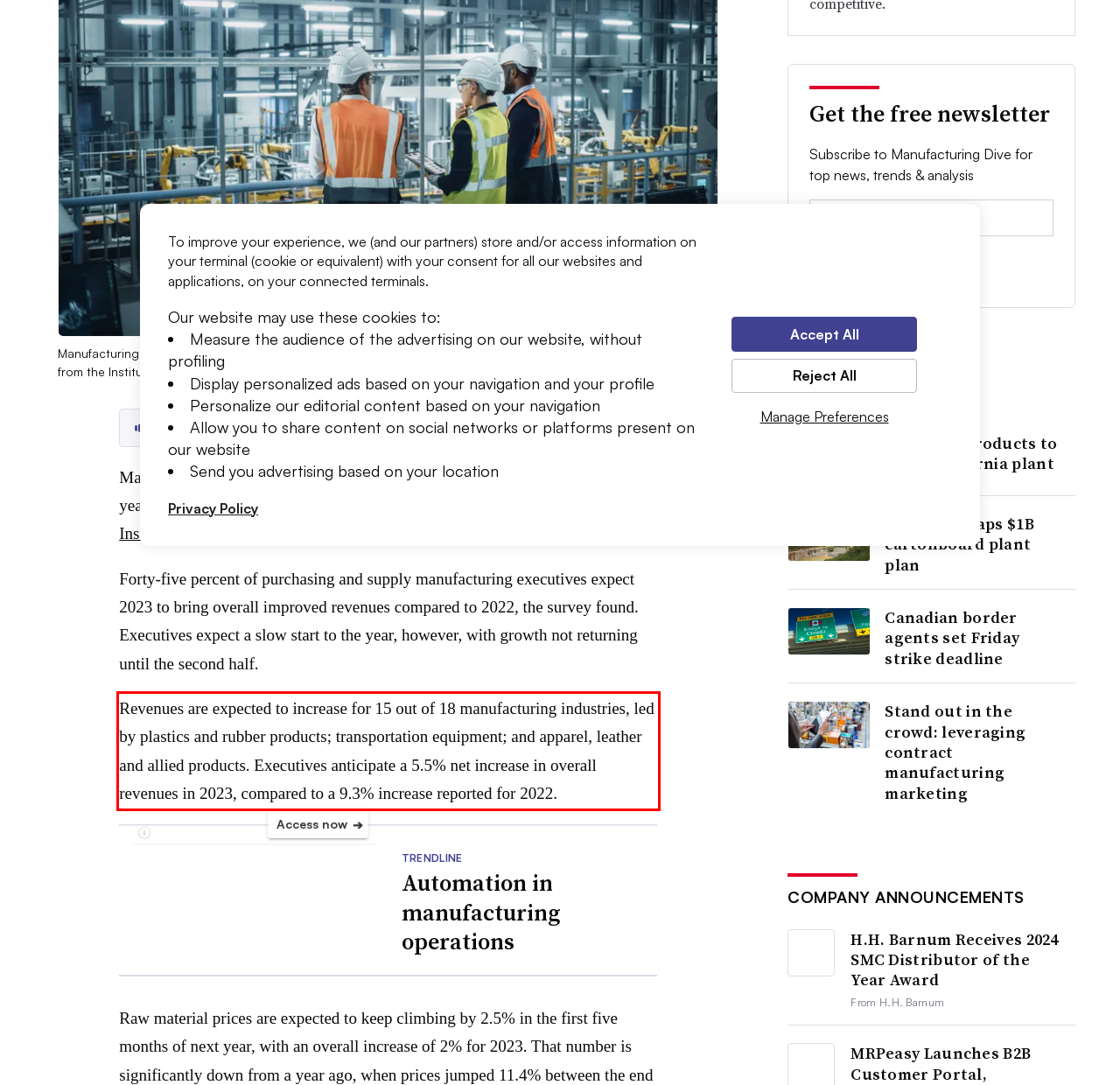You have a screenshot of a webpage with a red bounding box. Identify and extract the text content located inside the red bounding box.

Revenues are expected to increase for 15 out of 18 manufacturing industries, led by plastics and rubber products; transportation equipment; and apparel, leather and allied products. Executives anticipate a 5.5% net increase in overall revenues in 2023, compared to a 9.3% increase reported for 2022.